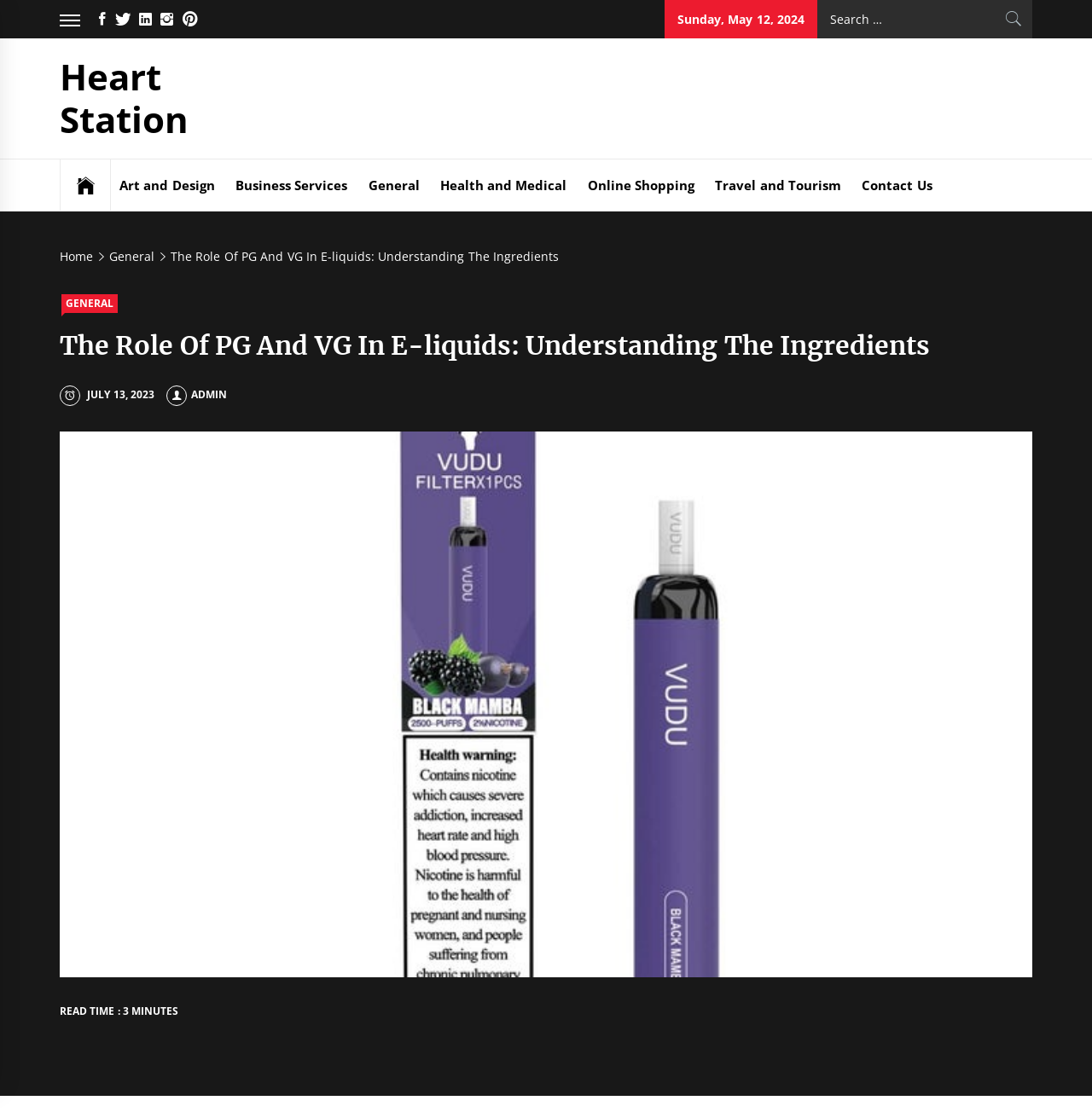Please identify the bounding box coordinates of the clickable element to fulfill the following instruction: "Contact Us". The coordinates should be four float numbers between 0 and 1, i.e., [left, top, right, bottom].

[0.782, 0.142, 0.861, 0.188]